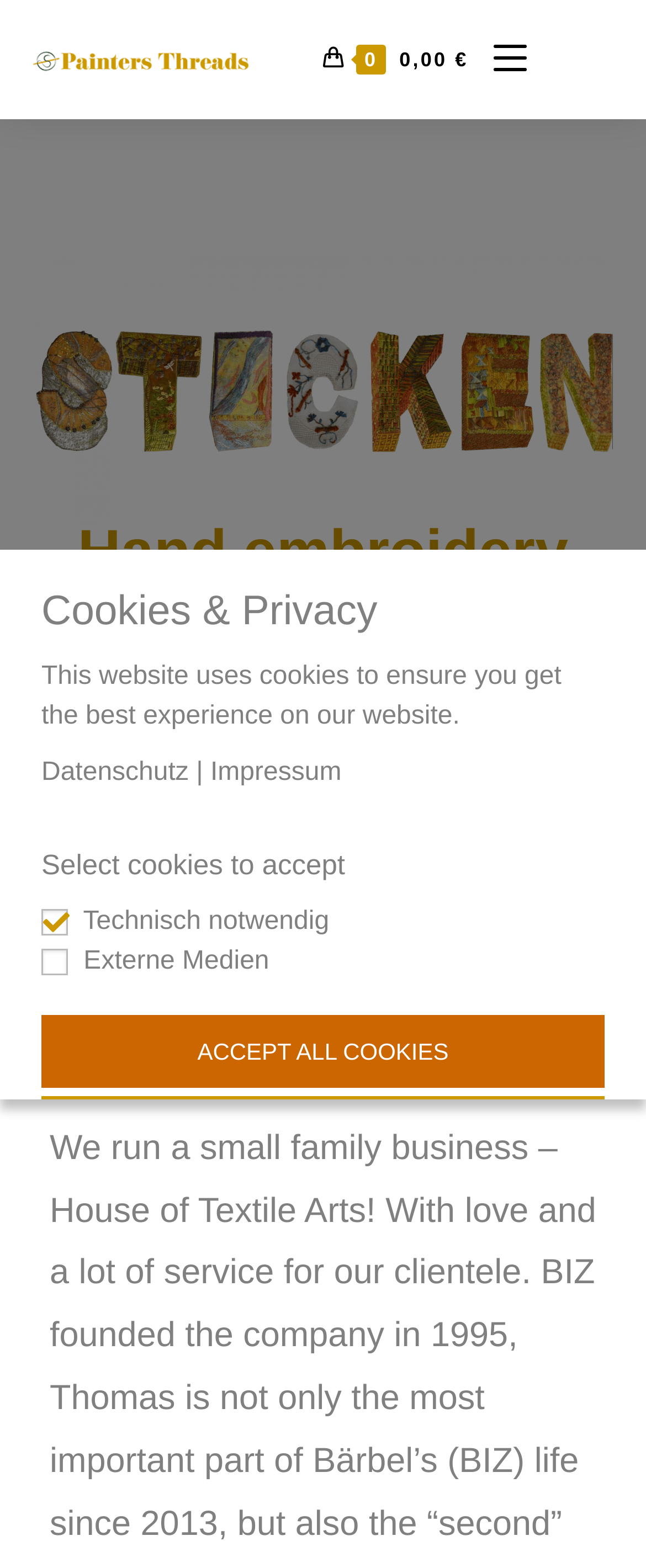Provide the bounding box coordinates of the HTML element this sentence describes: "Accept All Cookies". The bounding box coordinates consist of four float numbers between 0 and 1, i.e., [left, top, right, bottom].

[0.064, 0.647, 0.936, 0.694]